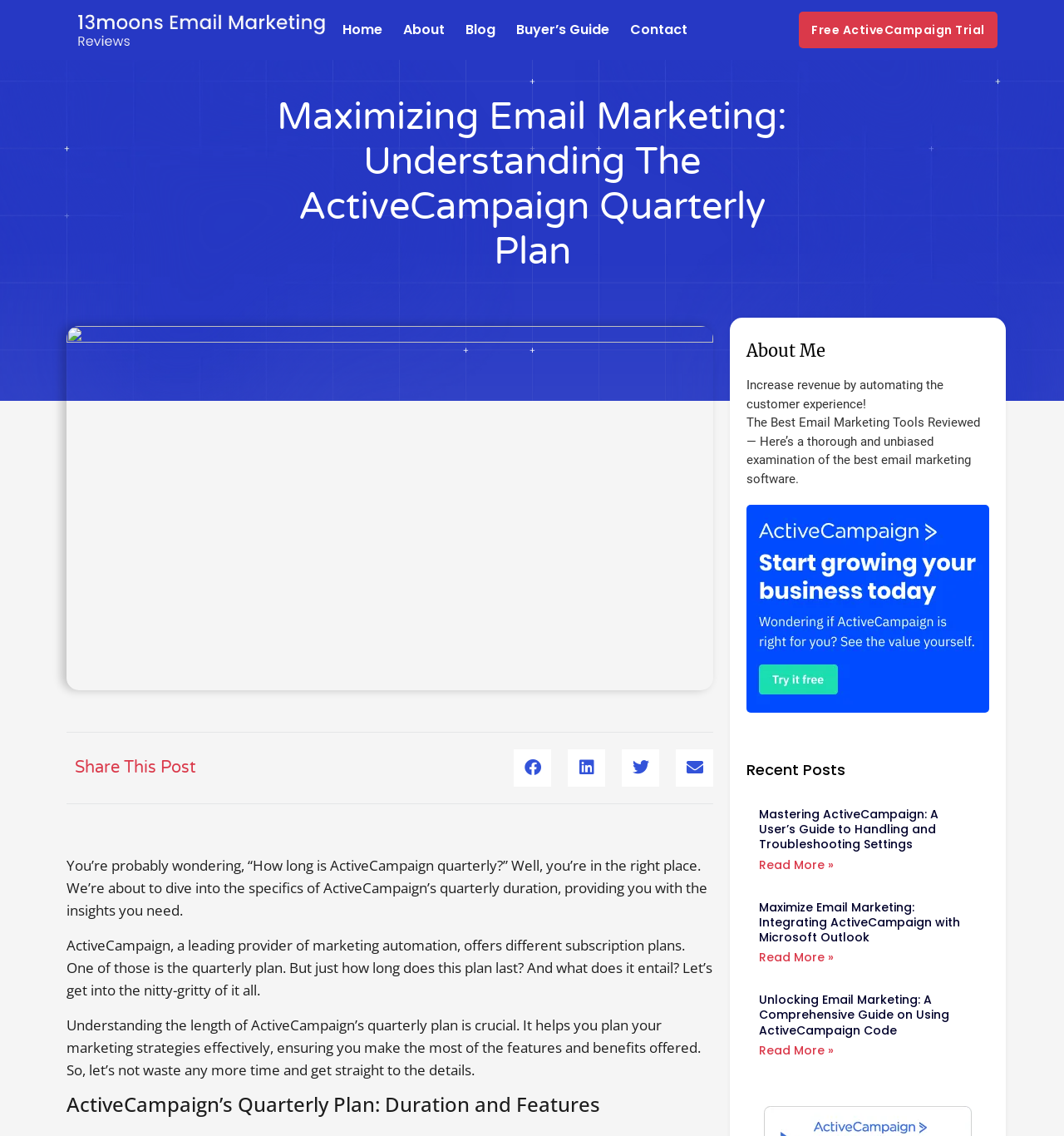Bounding box coordinates are specified in the format (top-left x, top-left y, bottom-right x, bottom-right y). All values are floating point numbers bounded between 0 and 1. Please provide the bounding box coordinate of the region this sentence describes: Home

None